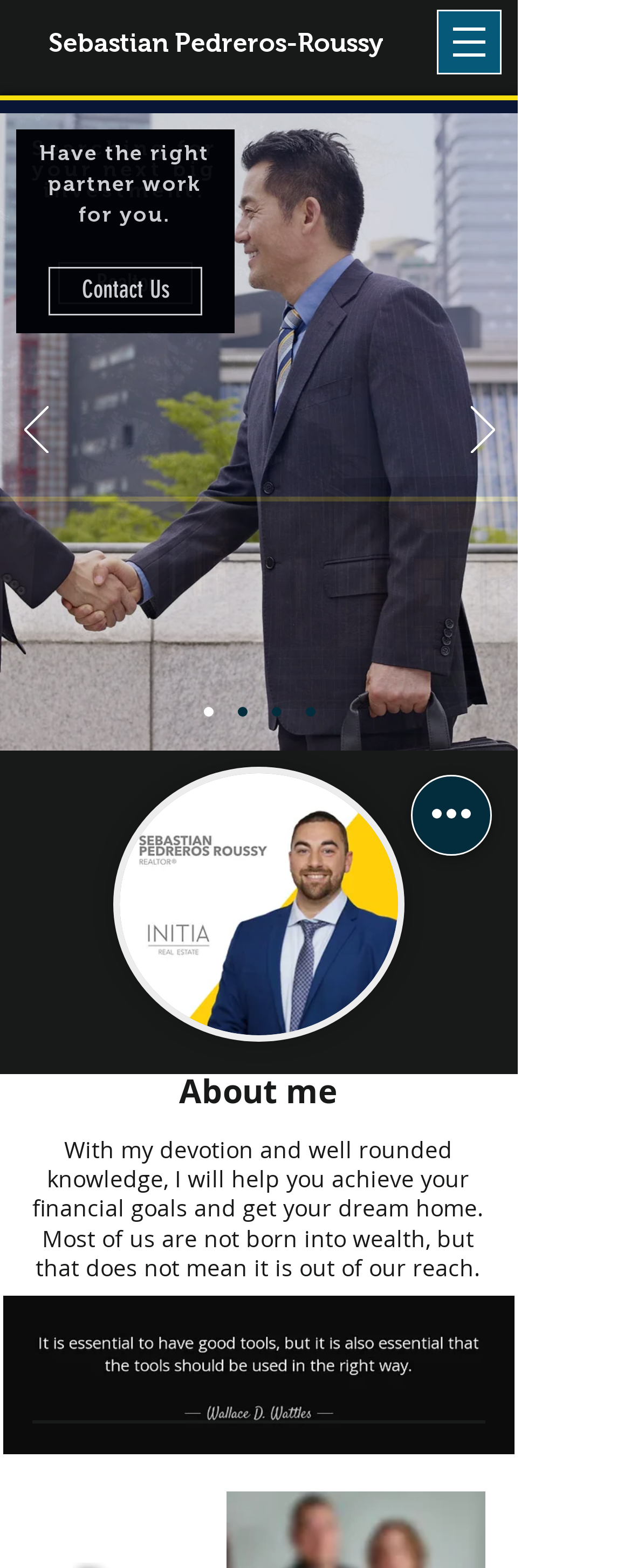Please determine the bounding box coordinates of the section I need to click to accomplish this instruction: "Click on the 'Realtor' button".

[0.092, 0.167, 0.305, 0.194]